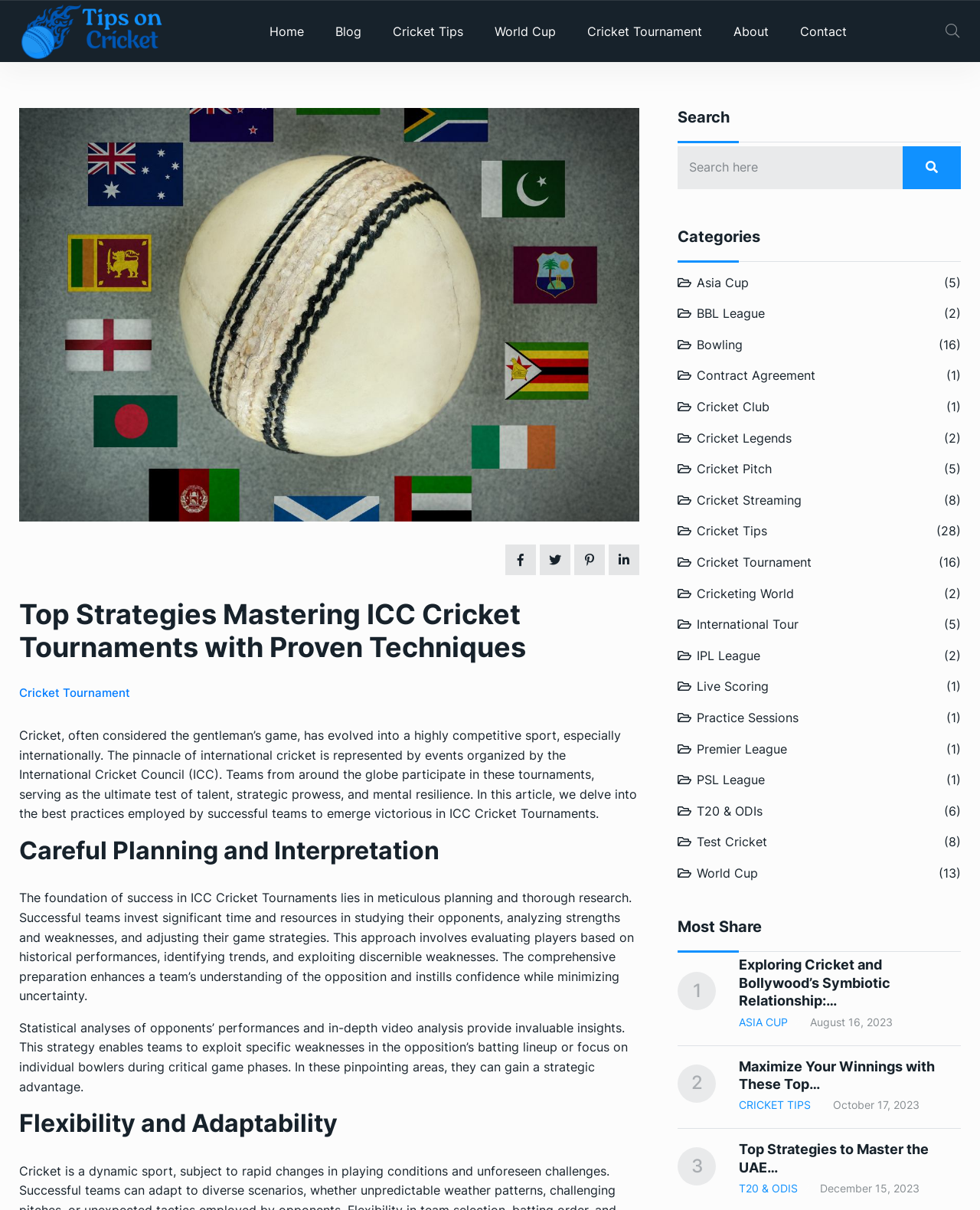Using the description "alt="Tips On Cricket"", locate and provide the bounding box of the UI element.

[0.016, 0.019, 0.172, 0.031]